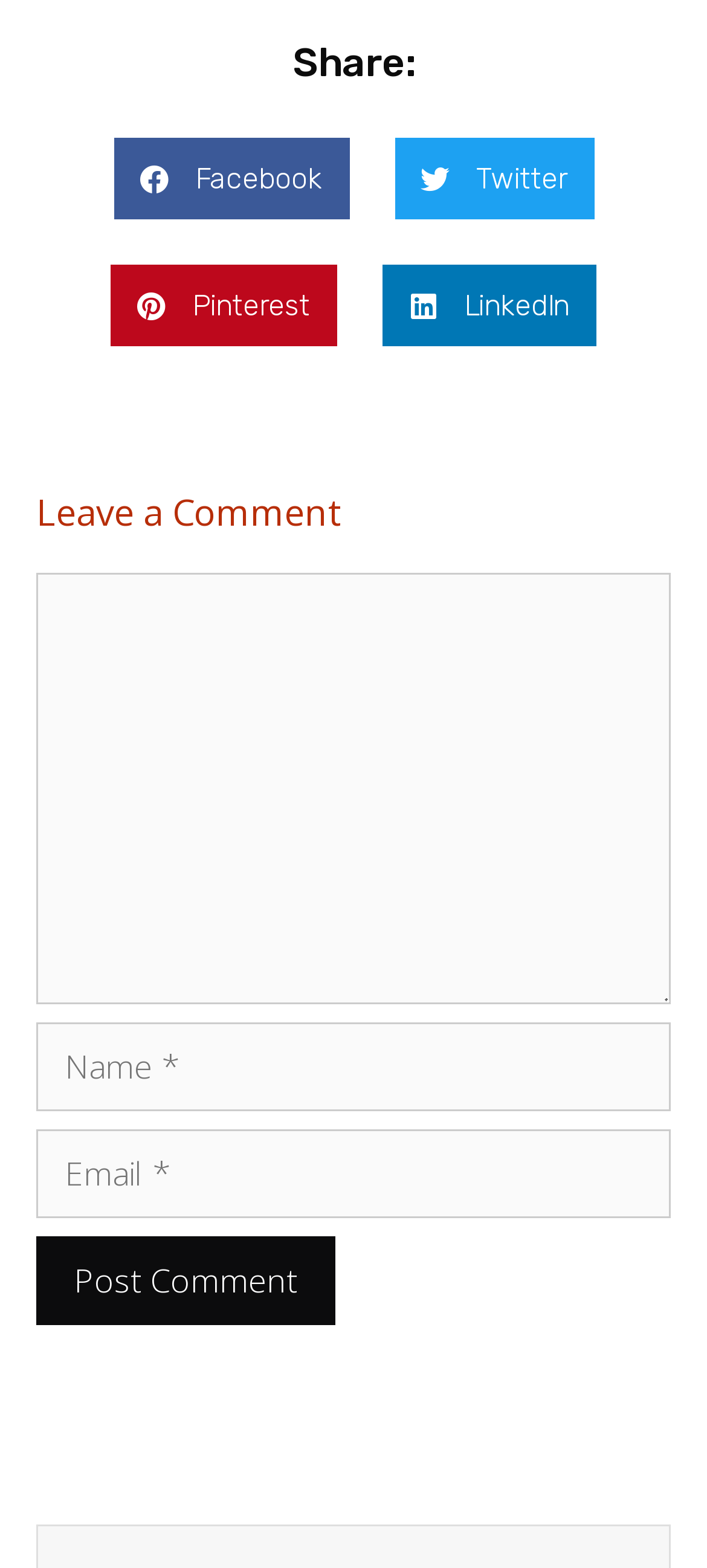Locate the bounding box coordinates of the region to be clicked to comply with the following instruction: "Share on Twitter". The coordinates must be four float numbers between 0 and 1, in the form [left, top, right, bottom].

[0.59, 0.856, 0.872, 0.908]